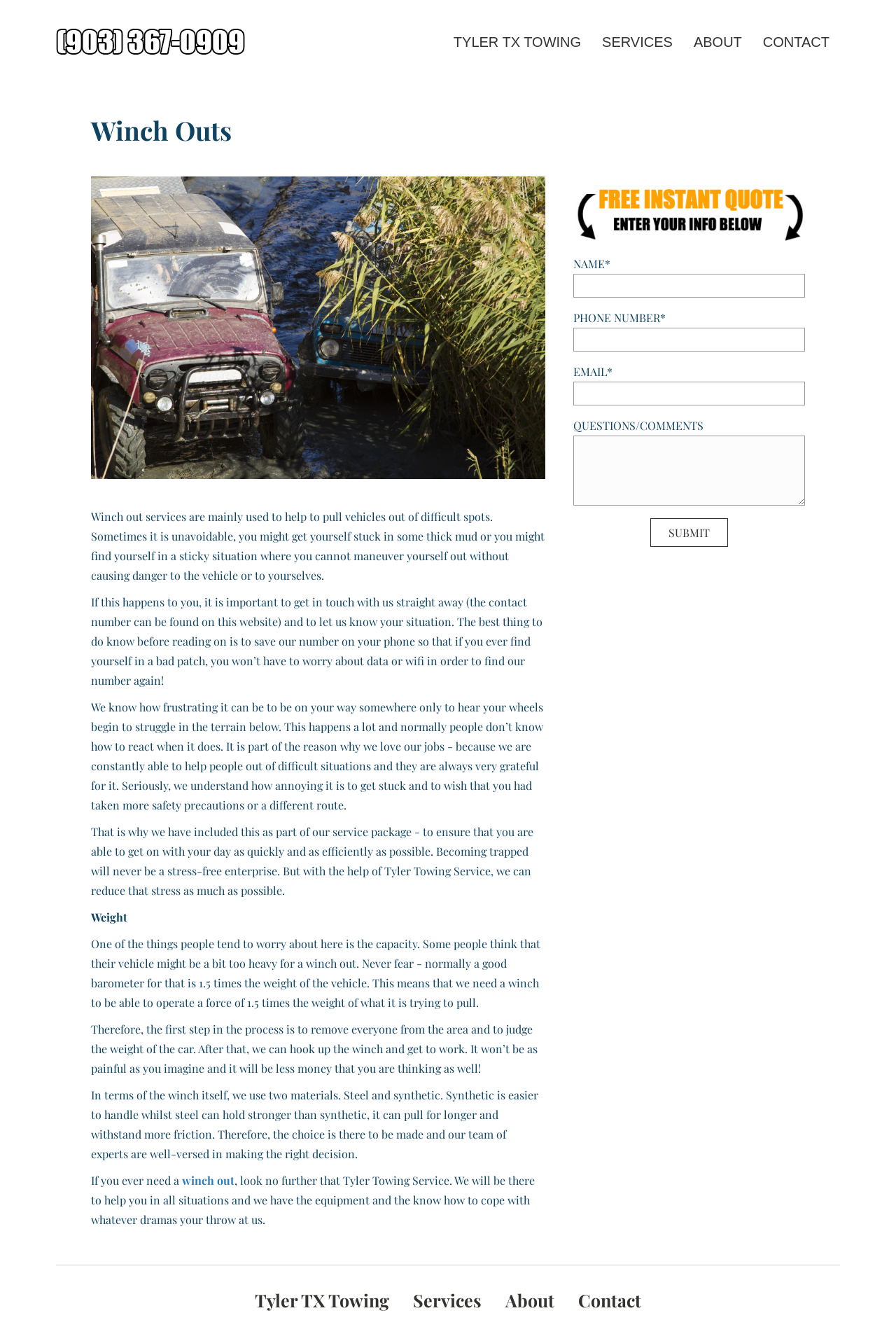From the image, can you give a detailed response to the question below:
How many fields are required in the contact form?

The contact form on the webpage has three required fields: NAME*, PHONE NUMBER*, and EMAIL*. These fields are marked as required, indicating that they must be filled in before submitting the form.